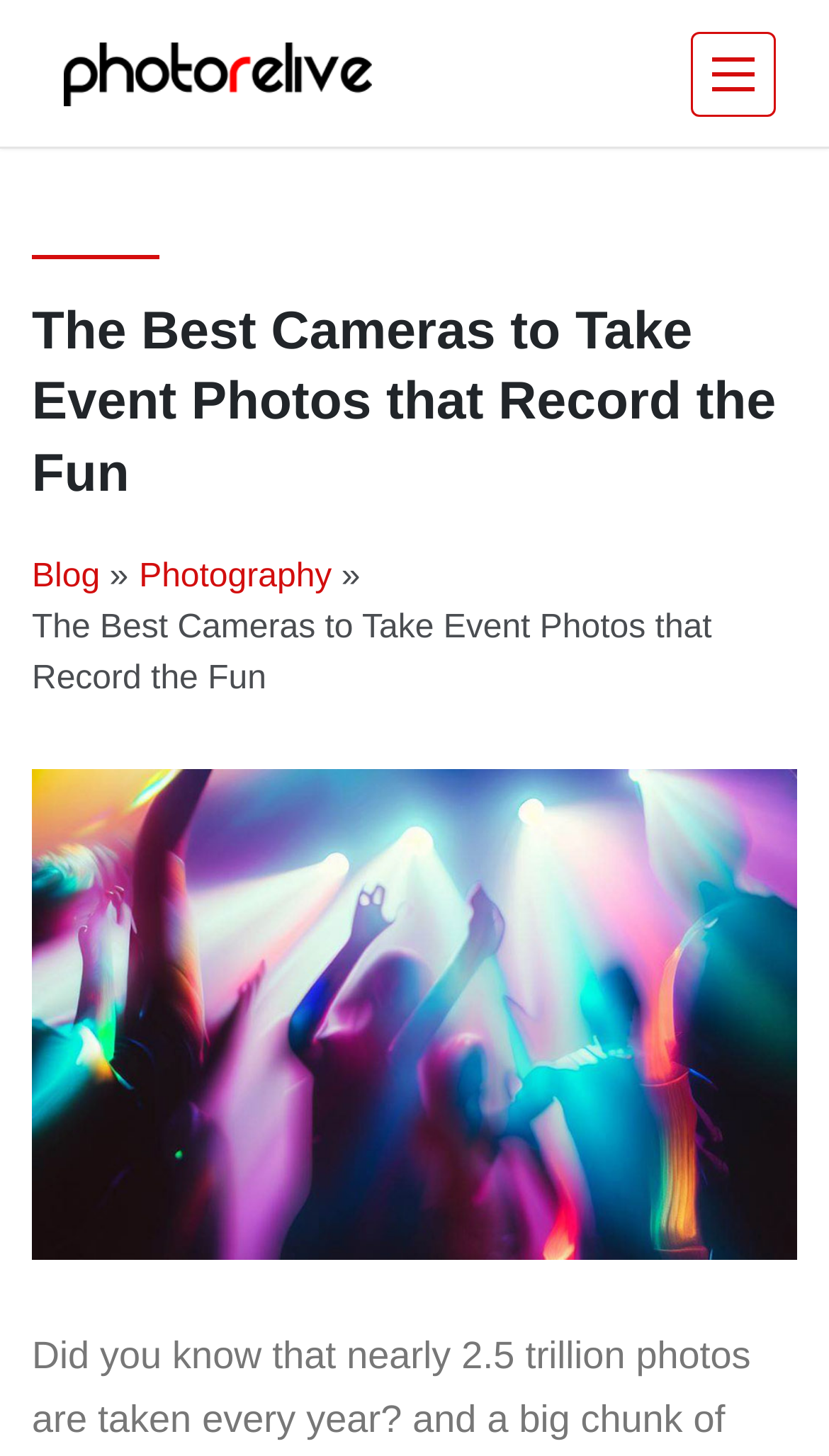Give a short answer to this question using one word or a phrase:
What is the name of the photo retouching service?

Photorelive